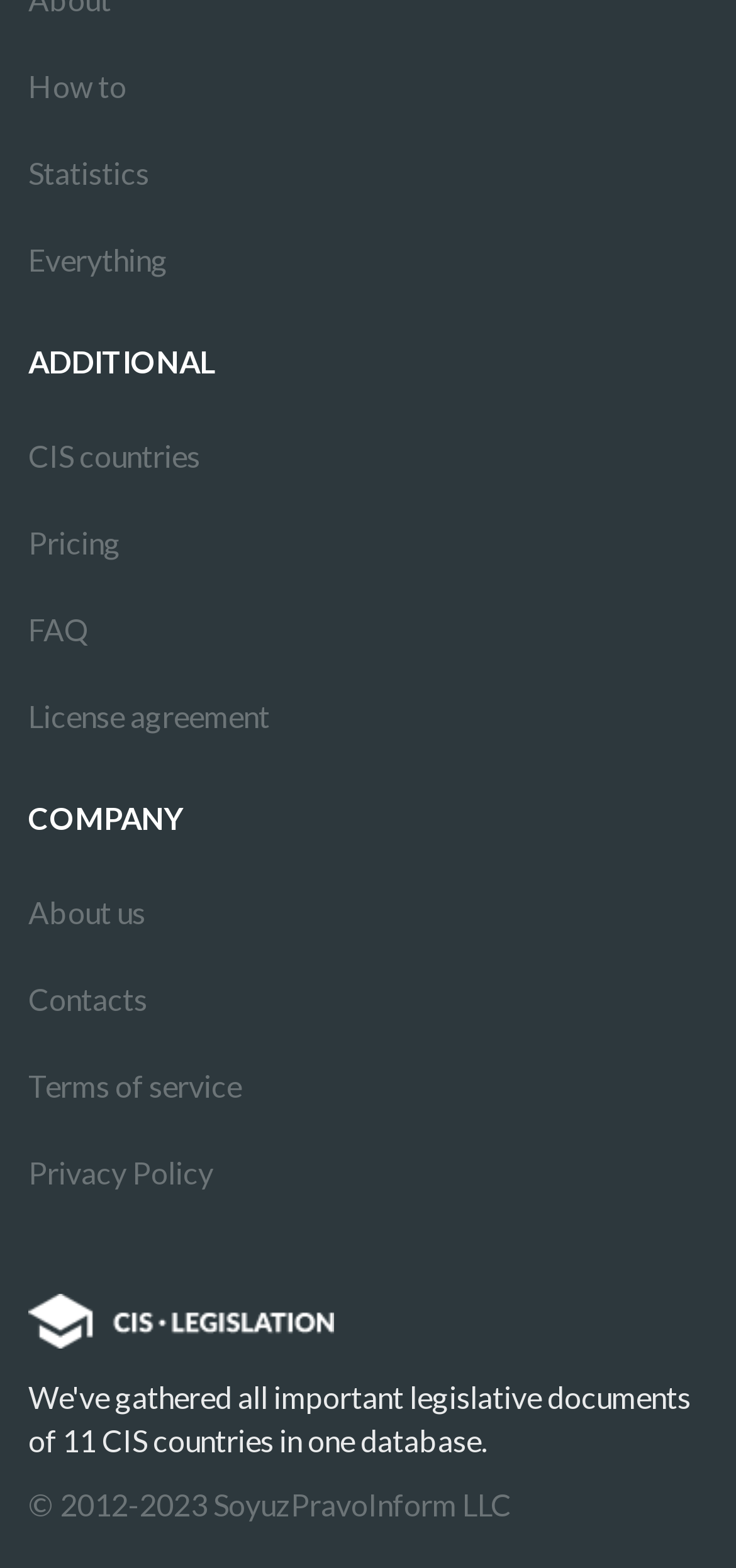Please locate the bounding box coordinates of the element that needs to be clicked to achieve the following instruction: "Go to 'CIS countries'". The coordinates should be four float numbers between 0 and 1, i.e., [left, top, right, bottom].

[0.038, 0.264, 0.962, 0.319]